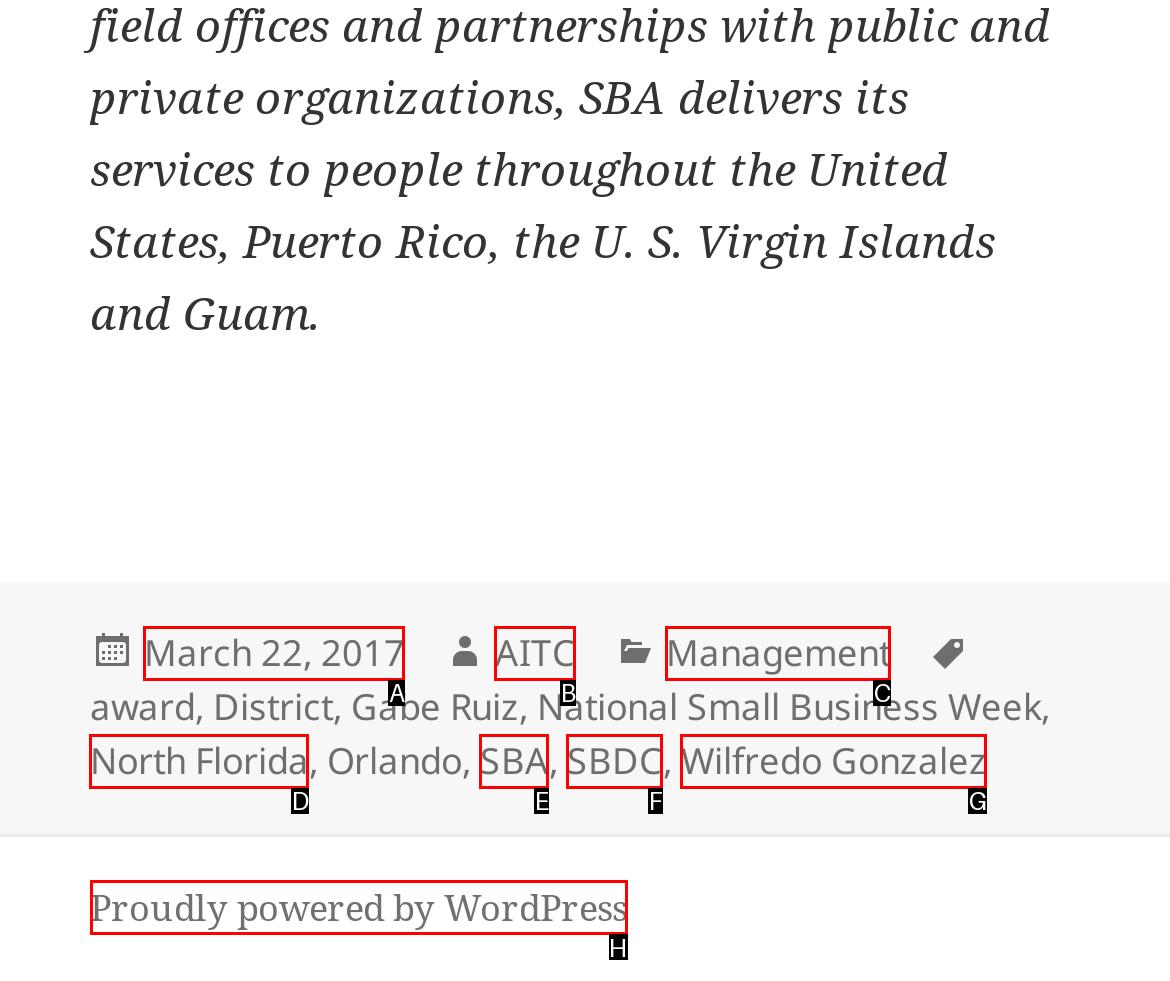Which HTML element should be clicked to complete the task: Check out WordPress website? Answer with the letter of the corresponding option.

H